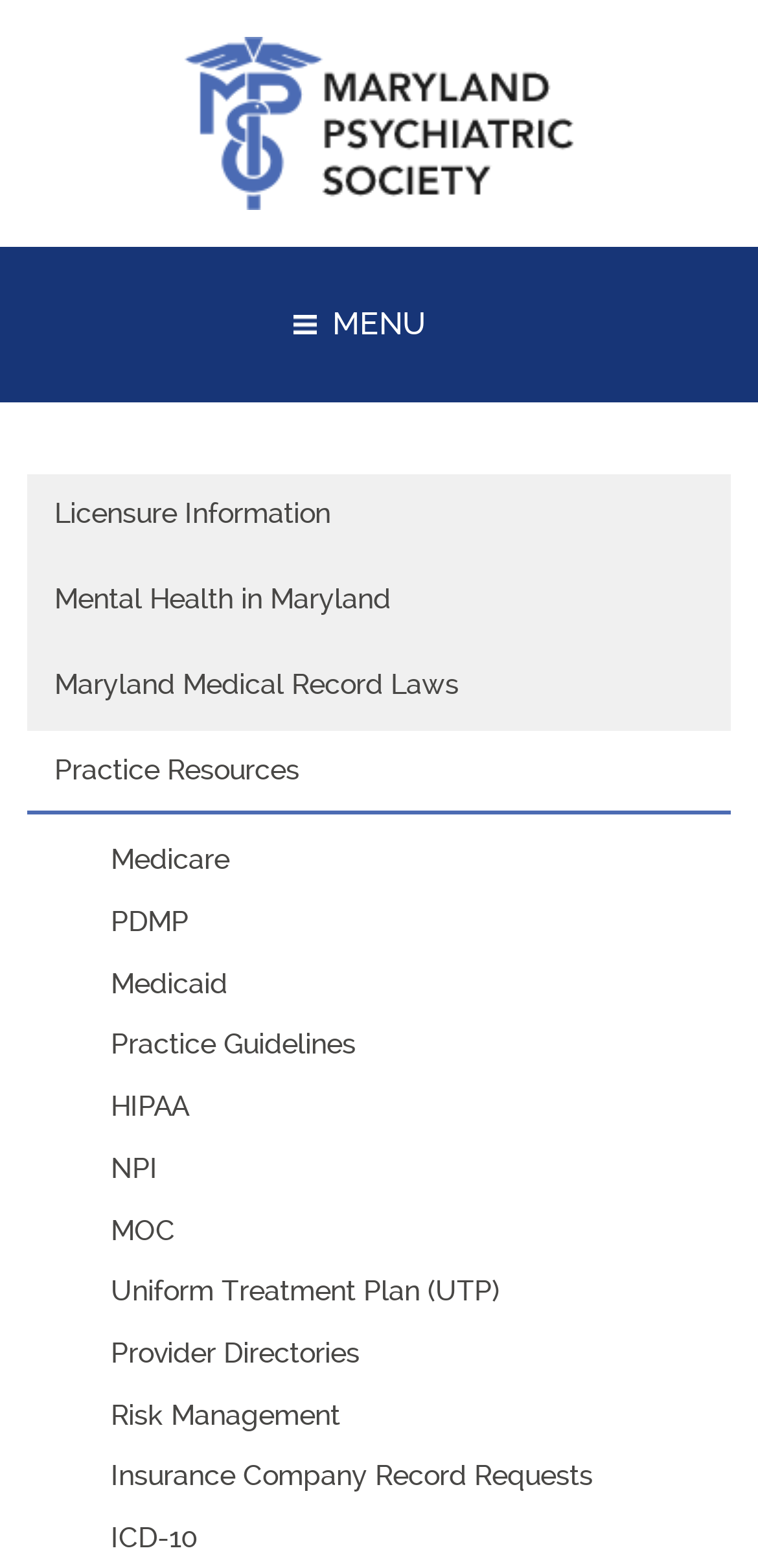What is the purpose of the 'MENU' button?
Answer with a single word or phrase by referring to the visual content.

To expand a menu